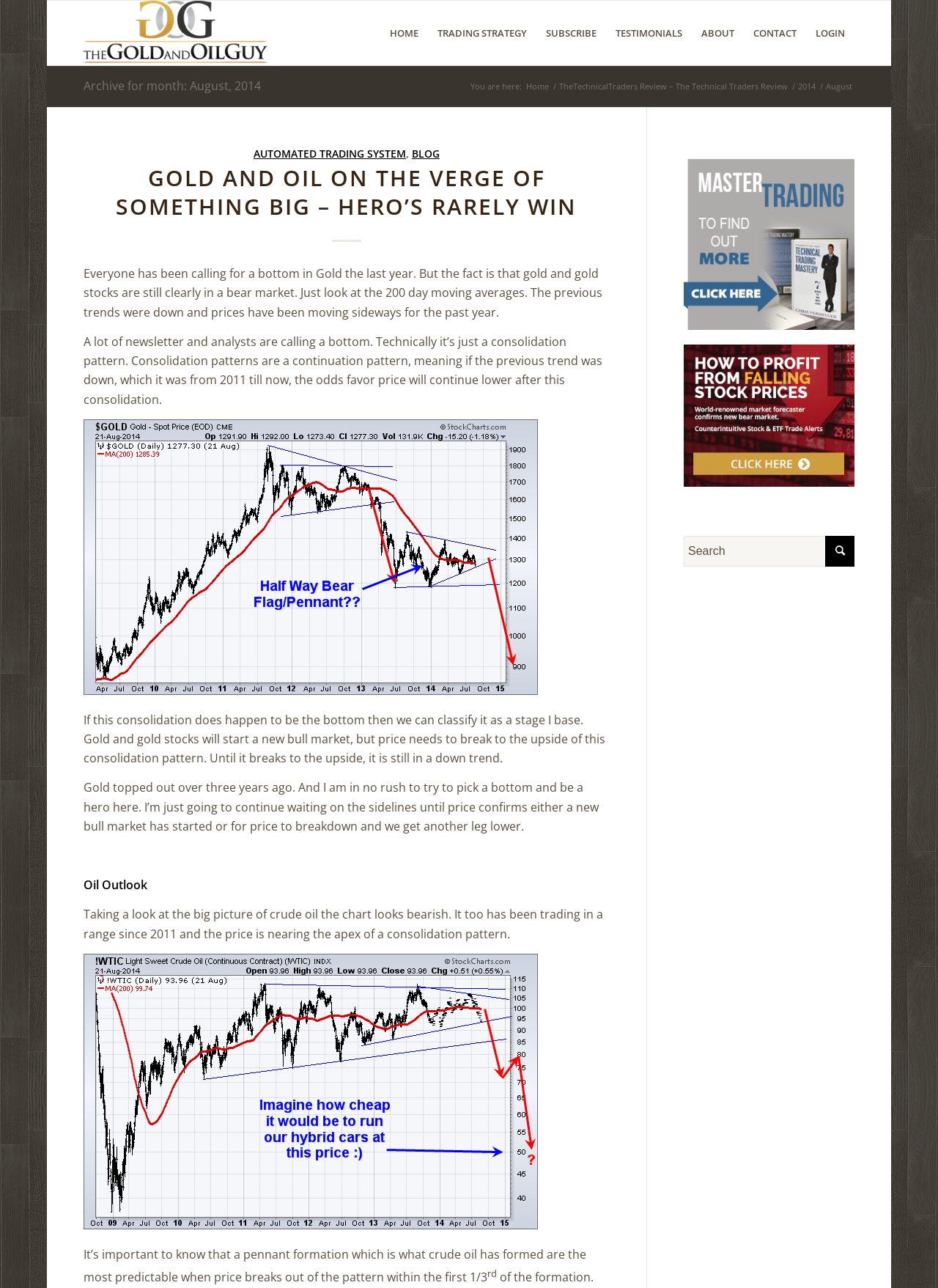Please provide the bounding box coordinates for the element that needs to be clicked to perform the following instruction: "Search for something". The coordinates should be given as four float numbers between 0 and 1, i.e., [left, top, right, bottom].

[0.729, 0.416, 0.911, 0.44]